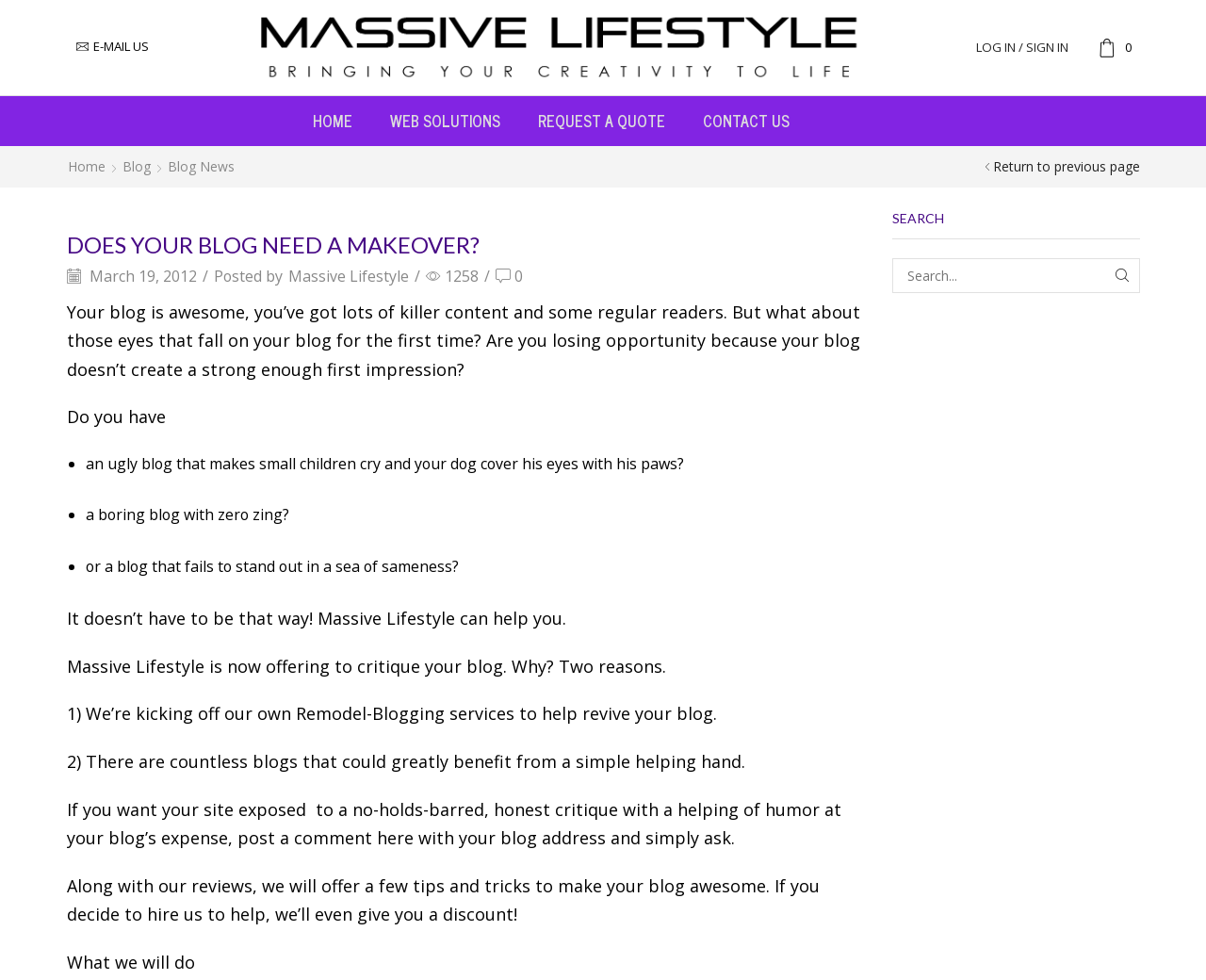Identify the bounding box coordinates of the clickable region to carry out the given instruction: "Click the MENU button to open navigation".

None